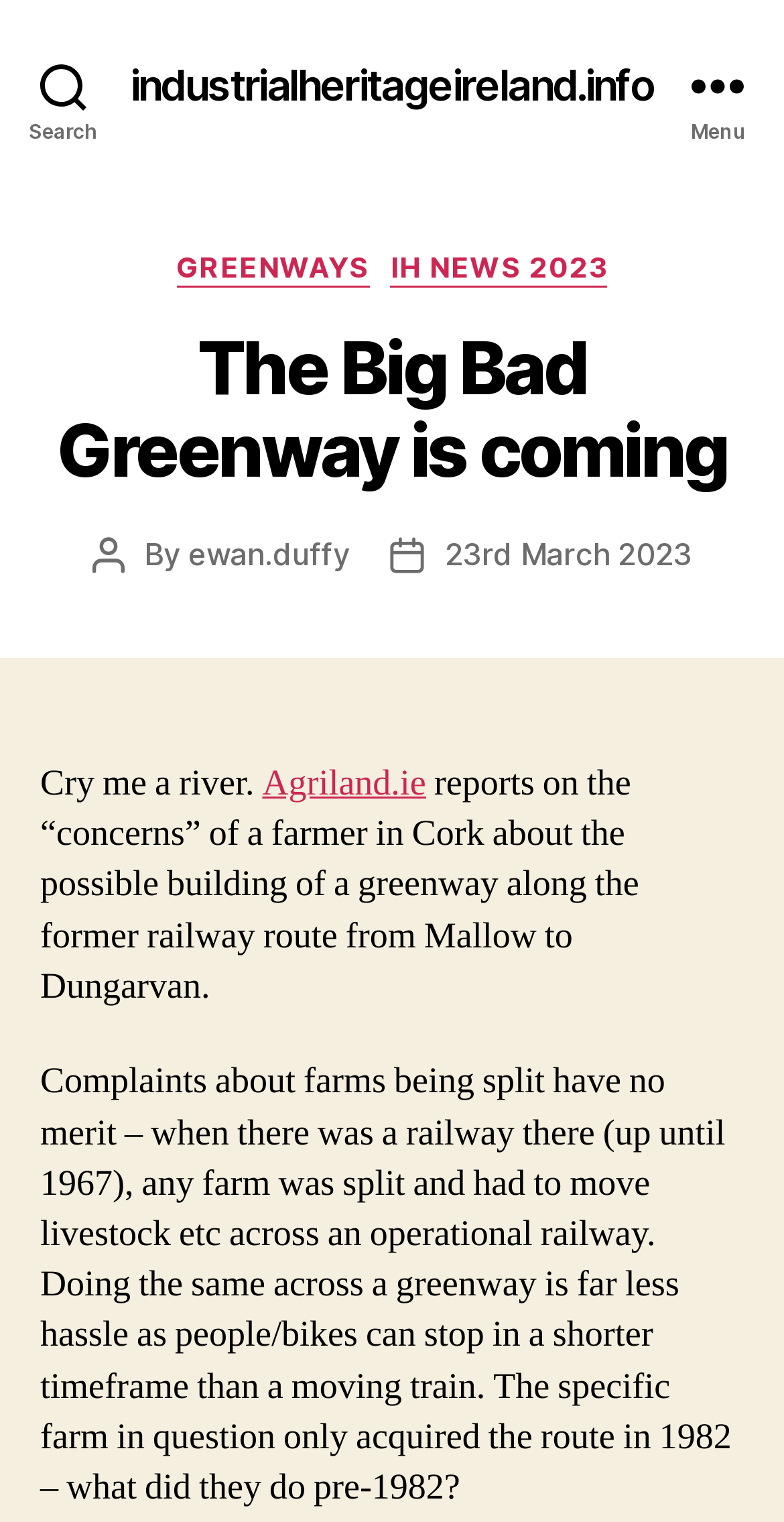Please provide a brief answer to the question using only one word or phrase: 
What is the topic of the post?

greenway